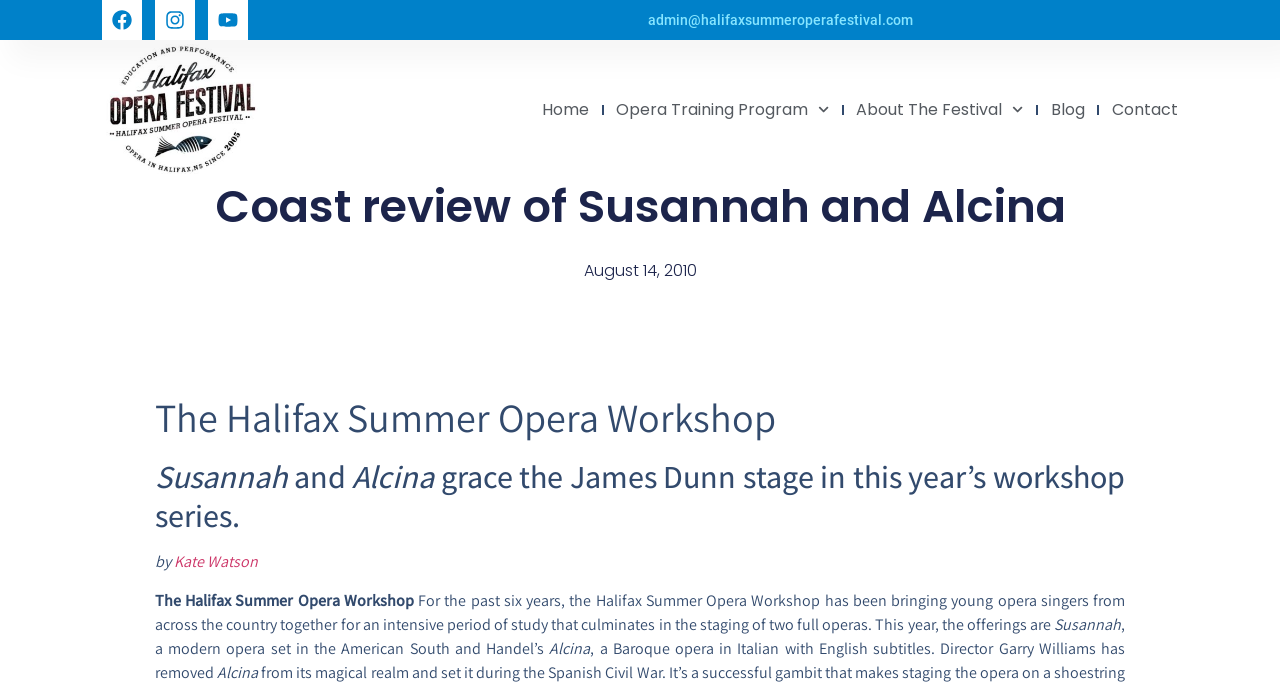Describe in detail what you see on the webpage.

The webpage is a review of the Halifax Summer Opera Festival, specifically the performances of Susannah and Alcina. At the top of the page, there are three social media links, Facebook, Instagram, and Youtube, each accompanied by an image. To the right of these links, there is a contact email address. Below these elements, there is a logo of the Halifax Summer Opera Festival, which is also a link.

The main navigation menu is located below the logo, with links to Home, Opera Training Program, About The Festival, Blog, and Contact. Each of these links has a corresponding image.

The main content of the page is divided into sections. The first section has a heading "Coast review of Susannah and Alcina" and a link to the date "August 14, 2010". The second section has a heading "The Halifax Summer Opera Workshop" and a subheading "Susannah and Alcina grace the James Dunn stage in this year’s workshop series." Below this, there is a byline "by Kate Watson".

The main article is divided into paragraphs, describing the Halifax Summer Opera Workshop and its history, as well as the performances of Susannah and Alcina. The text is accompanied by no images, but there are headings and subheadings to break up the content.